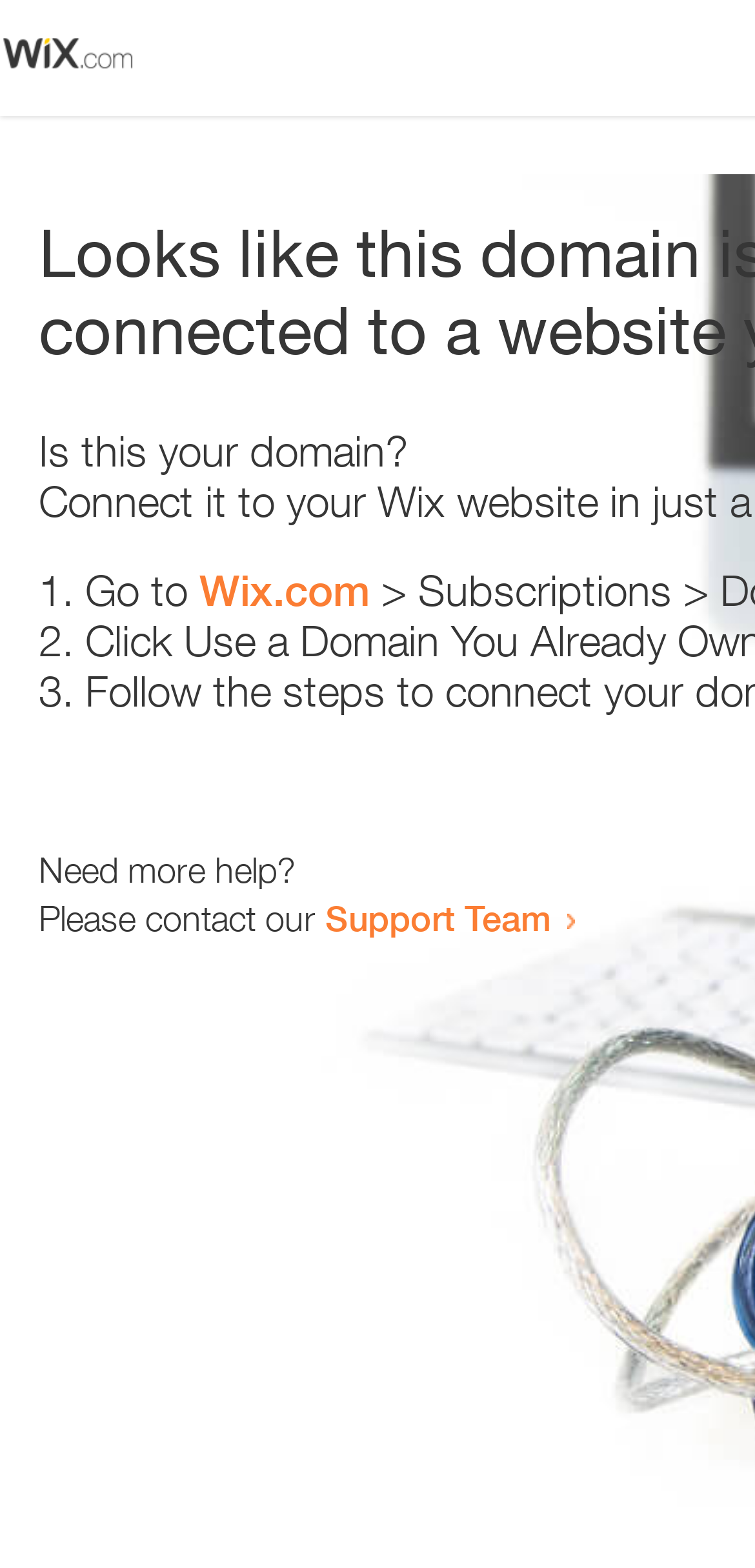Generate the text of the webpage's primary heading.

Looks like this domain isn't
connected to a website yet